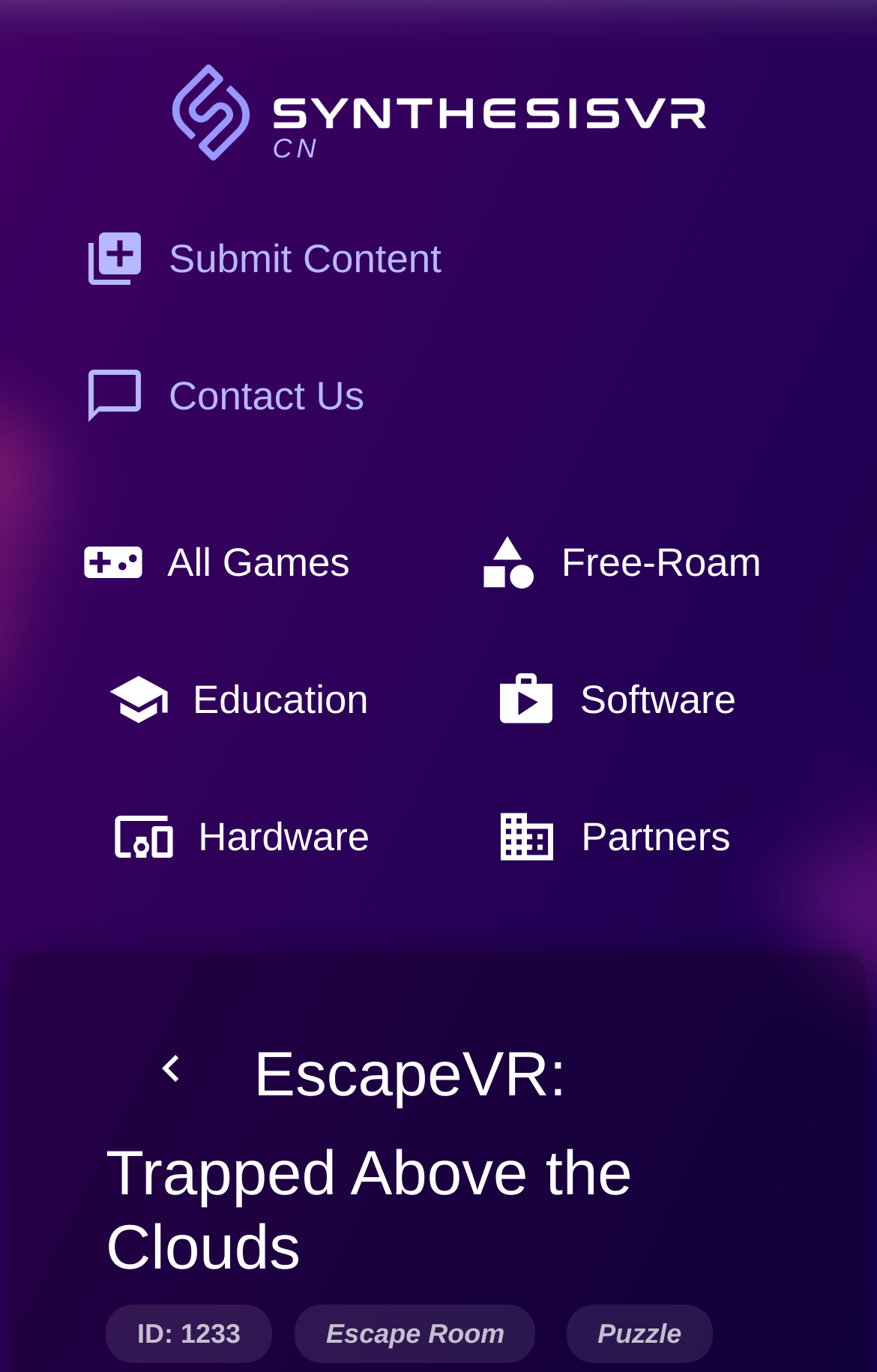Specify the bounding box coordinates for the region that must be clicked to perform the given instruction: "browse free-roam games".

[0.499, 0.366, 0.899, 0.454]